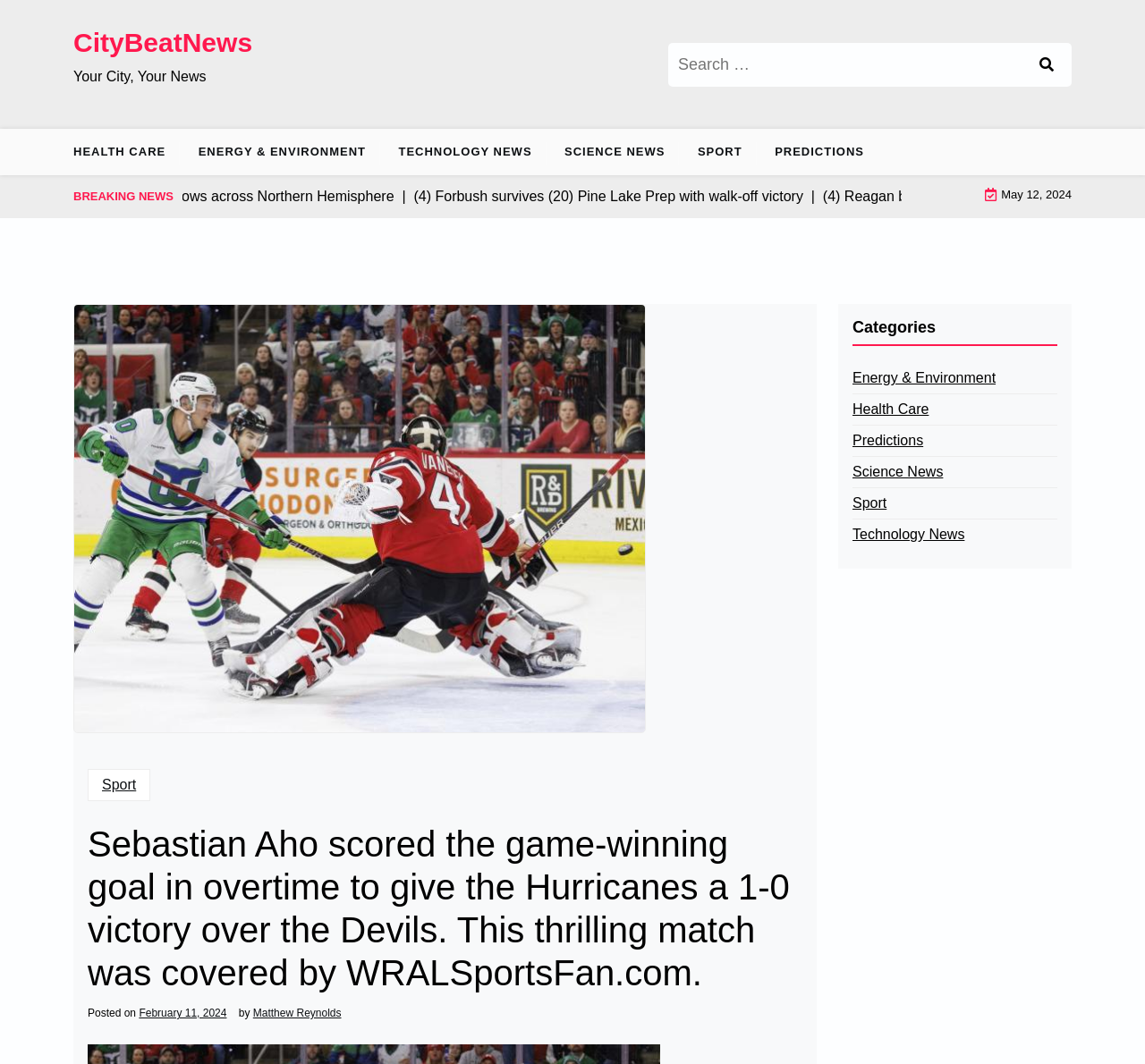Please identify the bounding box coordinates of the element that needs to be clicked to perform the following instruction: "Go to CityBeatNews".

[0.064, 0.025, 0.22, 0.055]